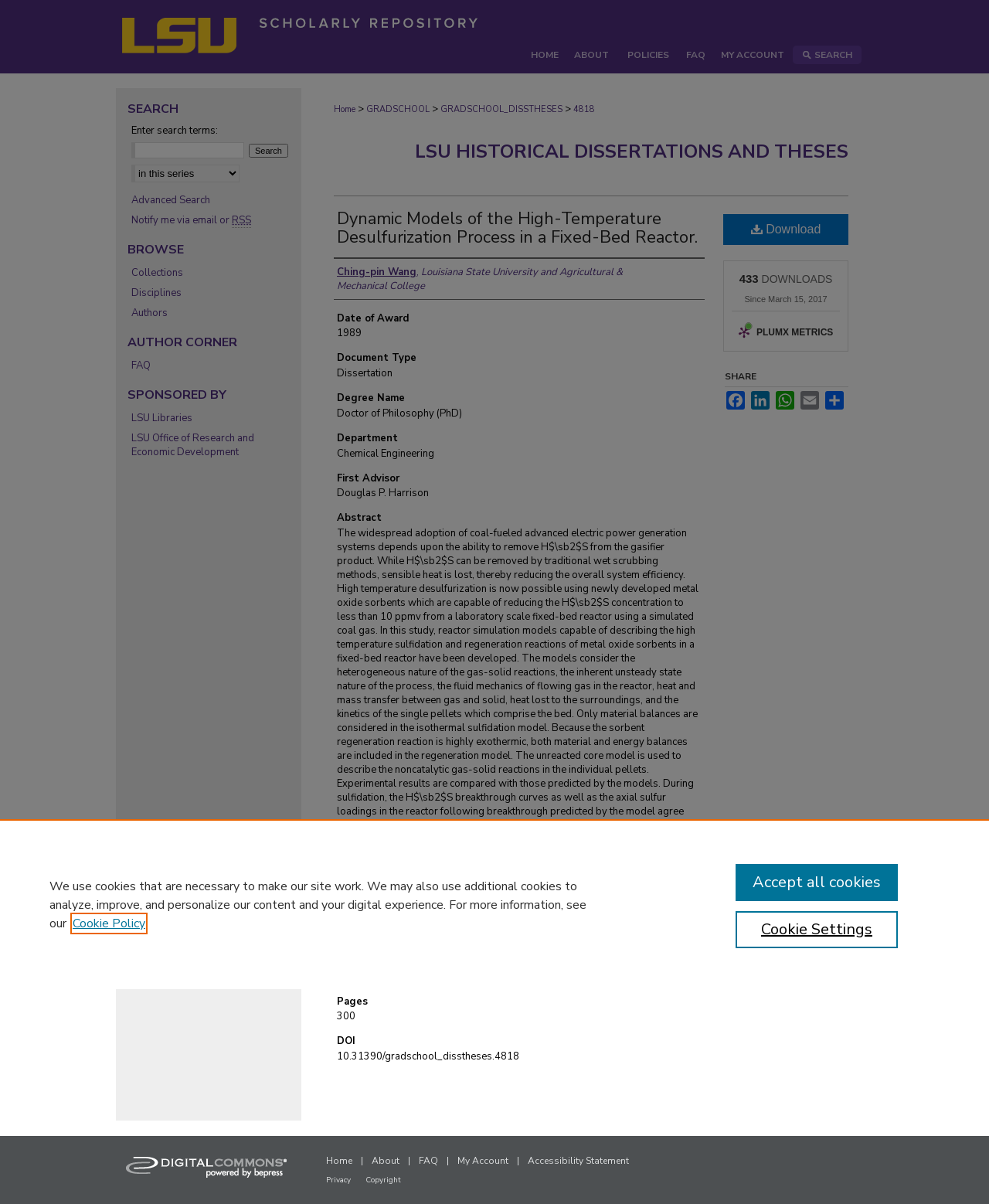Give a detailed explanation of the elements present on the webpage.

This webpage is a scholarly repository page for a dissertation titled "Dynamic Models of the High-Temperature Desulfurization Process in a Fixed-Bed Reactor" by Ching-pin Wang. The page is divided into several sections. 

At the top, there is a menu bar with links to "Menu", "LSU Scholarly Repository", and a navigation section with links to "HOME", "ABOUT", "POLICIES", "FAQ", "MY ACCOUNT", and "SEARCH". 

Below the menu bar, there is a breadcrumb navigation section with links to "Home", "GRADSCHOOL", "GRADSCHOOL_DISSTHESES", and "4818". 

The main content section is divided into several parts. The first part displays the title of the dissertation, "LSU HISTORICAL DISSERTATIONS AND THESES", and a link to it. 

The next part provides metadata about the dissertation, including the author, date of award, document type, degree name, department, first advisor, and abstract. The abstract is a lengthy text that describes the research on high-temperature desulfurization using metal oxide sorbents.

Following the metadata, there are sections for "Recommended Citation", "Pages", "DOI", and "DOWNLOADS" with a link to download the dissertation. There is also a section displaying the number of downloads and a link to "PLUMX METRICS" with an image.

On the right side of the page, there is a "SHARE" section with links to share the page on Facebook, LinkedIn, WhatsApp, Email, and other platforms.

At the bottom of the page, there is a search section with a textbox, a button, and a combobox to select the context to search. There are also links to "Advanced Search" and "Notify me via email or RSS". 

Additionally, there are sections for "BROWSE" with links to "Collections", "Disciplines", and "Authors", "AUTHOR CORNER" with a link to "FAQ", and "SPONSORED BY" with links to "LSU Libraries" and "LSU Office of Research and Economic Development".